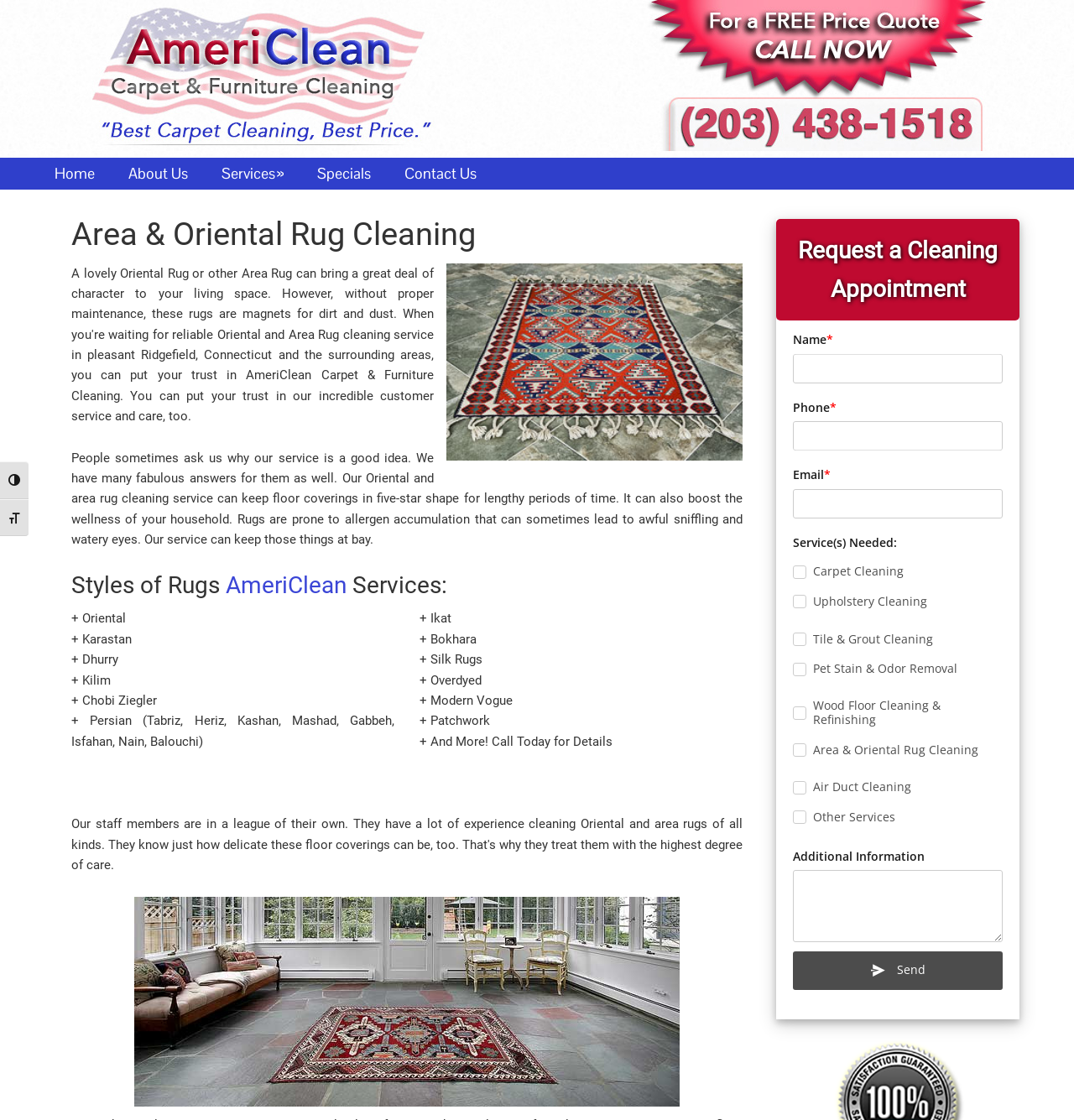Identify the bounding box for the given UI element using the description provided. Coordinates should be in the format (top-left x, top-left y, bottom-right x, bottom-right y) and must be between 0 and 1. Here is the description: Services

[0.191, 0.141, 0.28, 0.169]